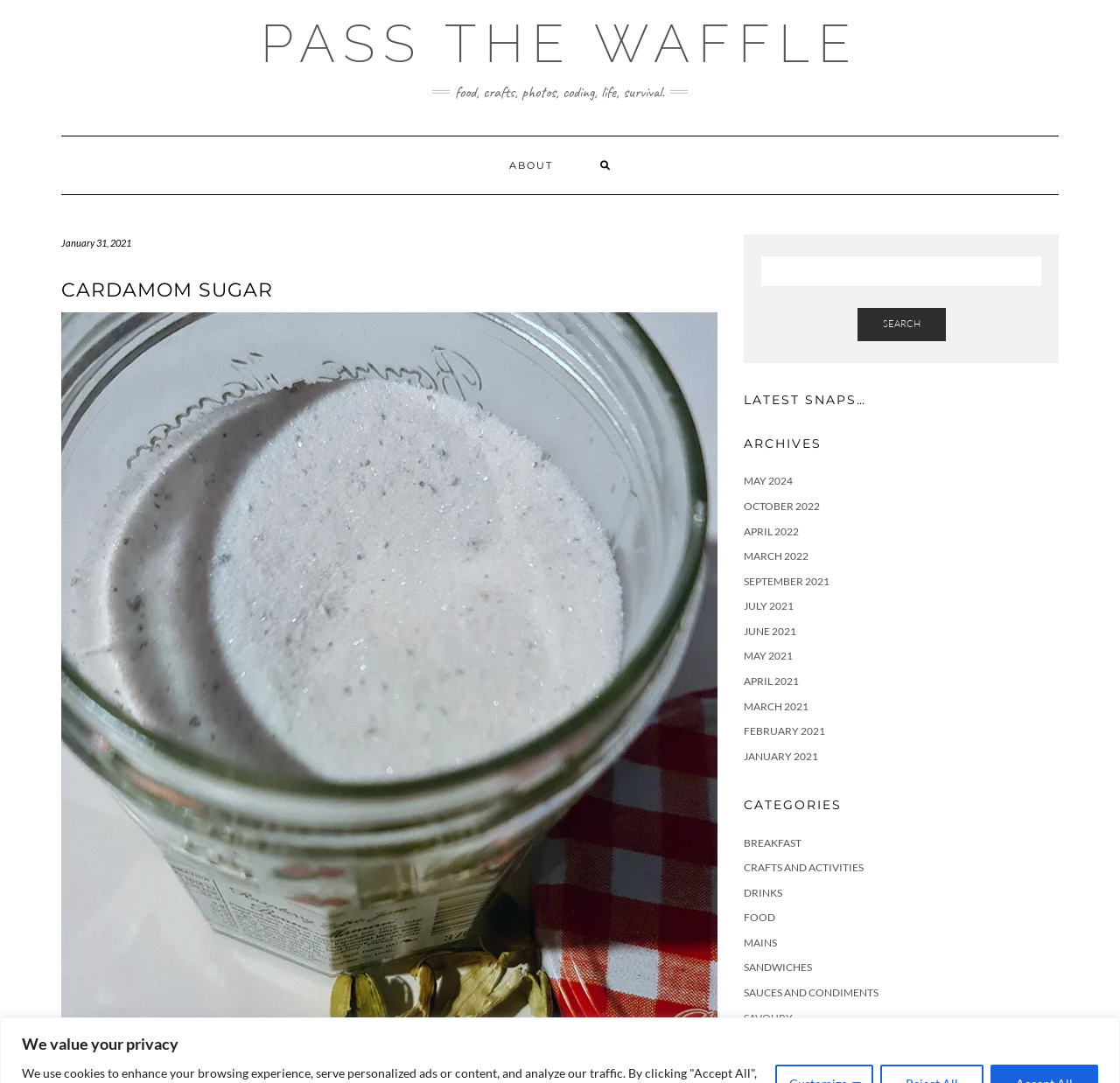Please locate the UI element described by "Mains" and provide its bounding box coordinates.

[0.664, 0.864, 0.694, 0.876]